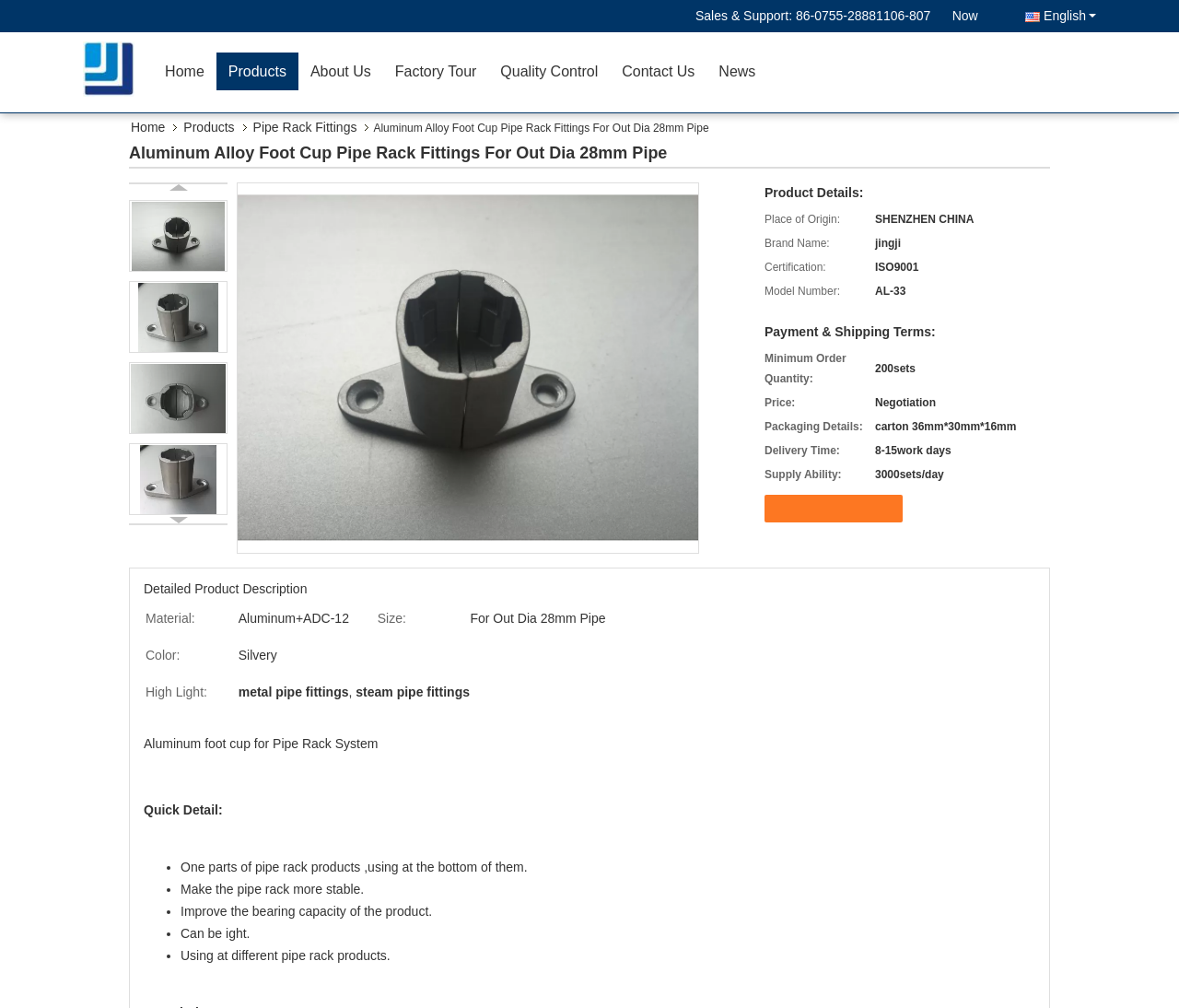Generate a thorough explanation of the webpage's elements.

This webpage is about a product called "Aluminum Alloy Foot Cup Pipe Rack Fittings For Out Dia 28mm Pipe". At the top of the page, there is a section with contact information, including a phone number and a "Chat Now" button. To the right of this section, there are links to different languages, including English.

Below this section, there is a navigation menu with links to "Home", "Products", "About Us", "Factory Tour", "Quality Control", "Contact Us", and "News". 

The main content of the page is divided into several sections. The first section displays the product name and a series of images of the product. 

The next section is a table with product details, including the place of origin, brand name, certification, and model number. 

Following this, there is a section with payment and shipping terms, including information about the minimum order quantity, price, packaging details, delivery time, and supply ability.

Further down the page, there is a detailed product description, which includes a table with specifications such as material, size, color, and high light. The high light section mentions that the product is related to metal pipe fittings and steam pipe fittings.

Throughout the page, there are several images of the product, as well as a company logo at the top left corner. There are also several "Chat Now" buttons scattered throughout the page.